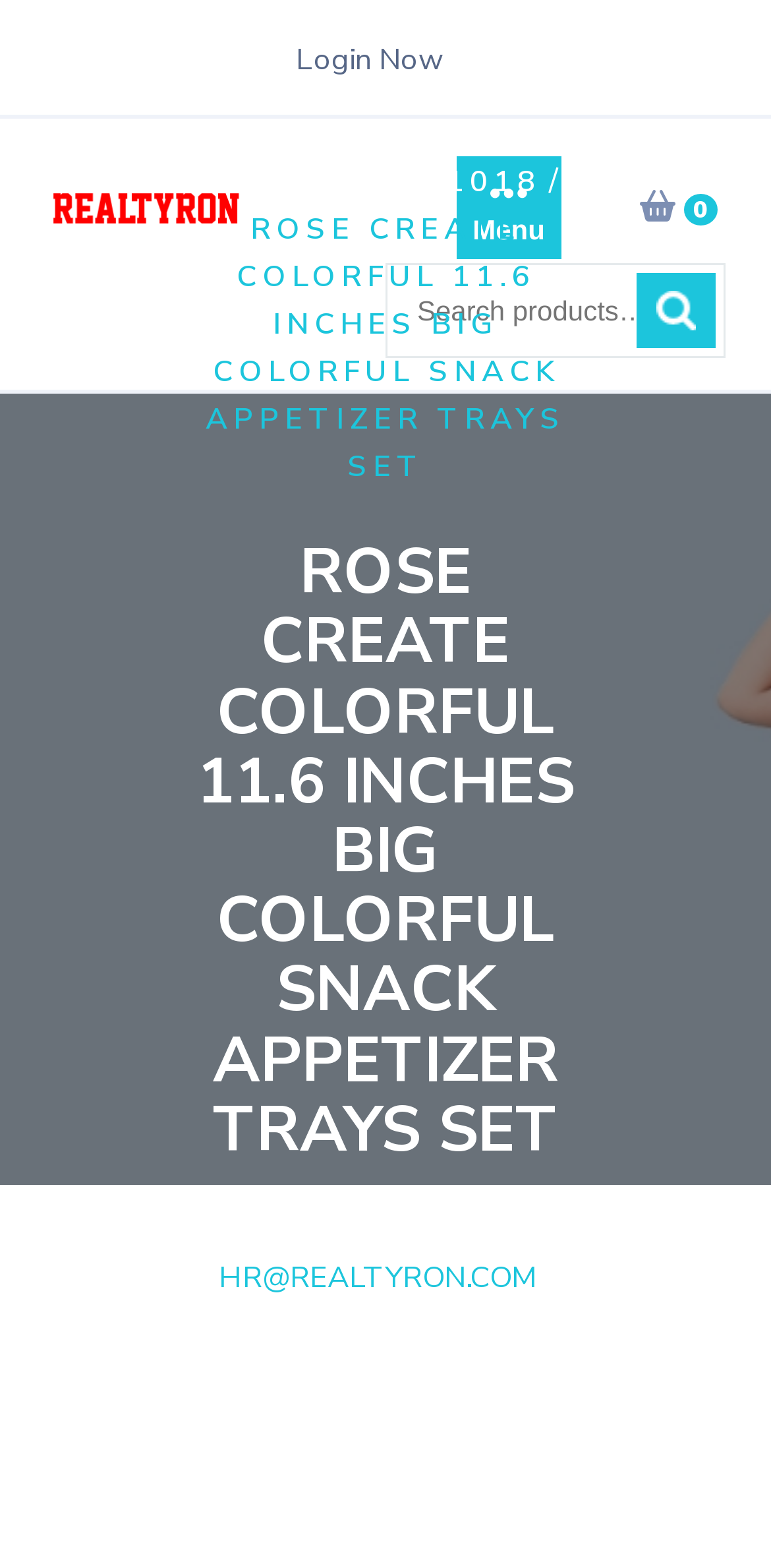Please determine the bounding box coordinates of the element to click on in order to accomplish the following task: "Click on Login Now". Ensure the coordinates are four float numbers ranging from 0 to 1, i.e., [left, top, right, bottom].

[0.383, 0.025, 0.576, 0.05]